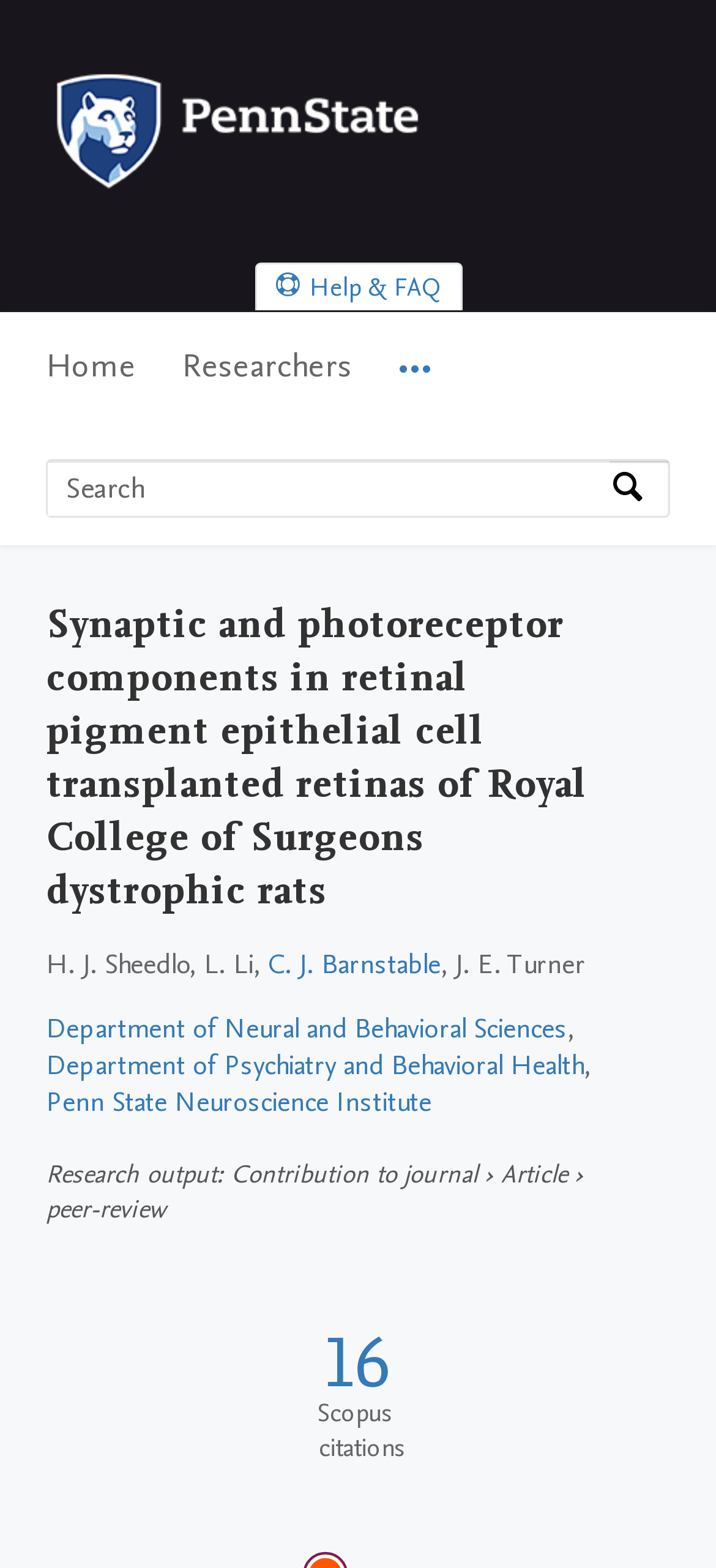Please provide a comprehensive response to the question below by analyzing the image: 
What is the research output type?

I found the answer by looking at the section that says 'Research output' and then following the colon to find the type, which is 'Article'.